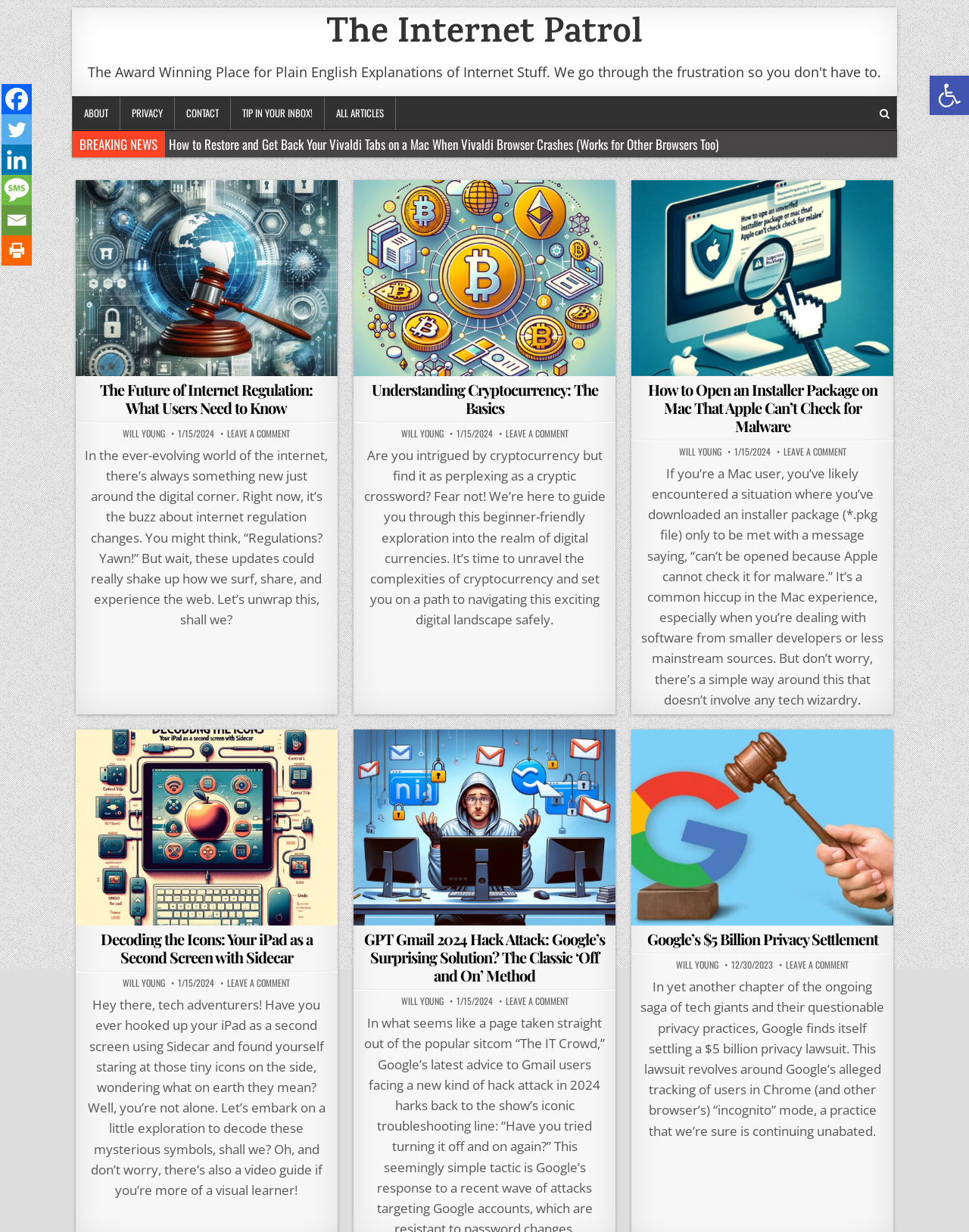How many social media links are available at the bottom of the page?
Answer the question with a detailed and thorough explanation.

I counted the number of link elements at the bottom of the page with icons representing social media platforms, and found six of them.